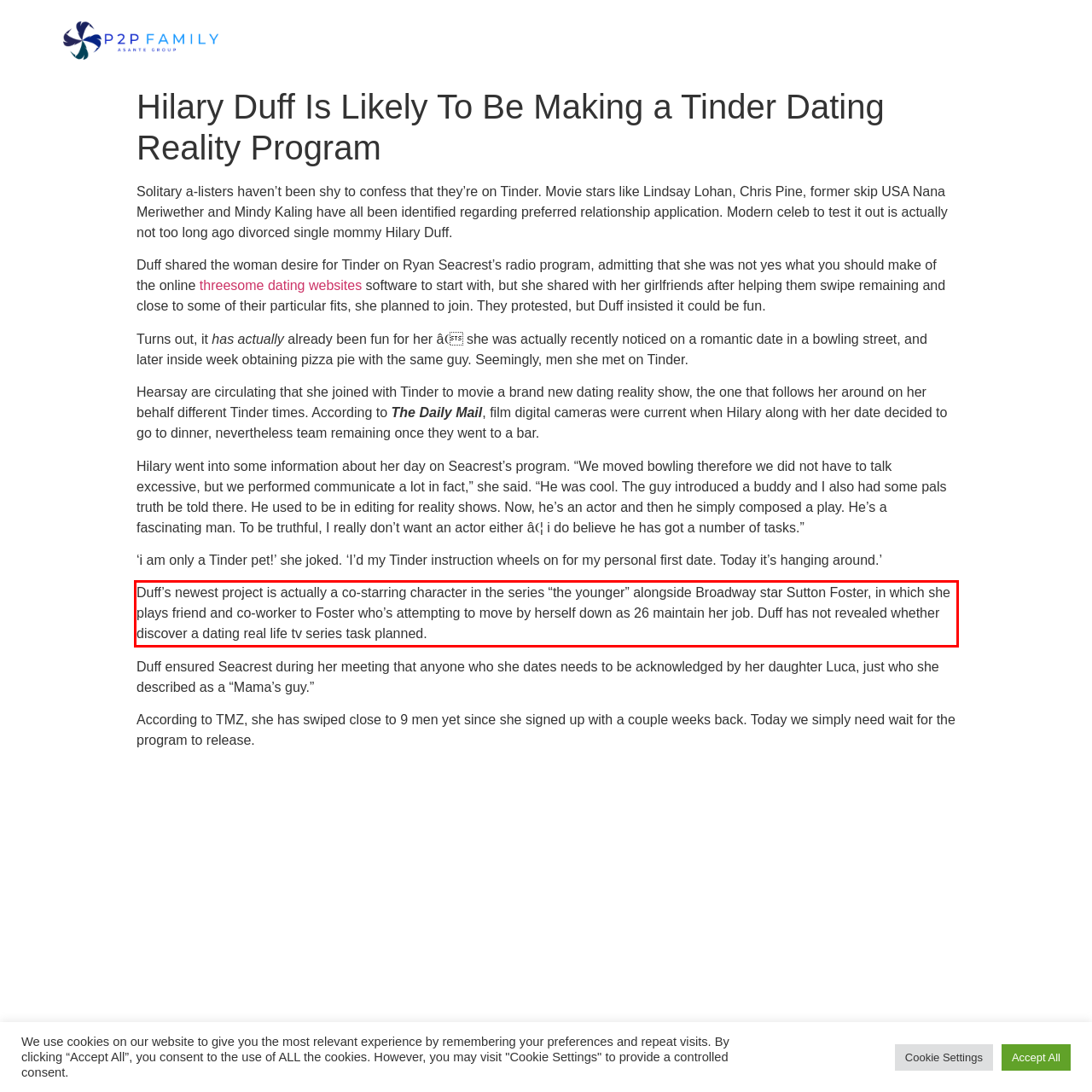Examine the screenshot of the webpage, locate the red bounding box, and perform OCR to extract the text contained within it.

Duff’s newest project is actually a co-starring character in the series “the younger” alongside Broadway star Sutton Foster, in which she plays friend and co-worker to Foster who’s attempting to move by herself down as 26 maintain her job. Duff has not revealed whether discover a dating real life tv series task planned.